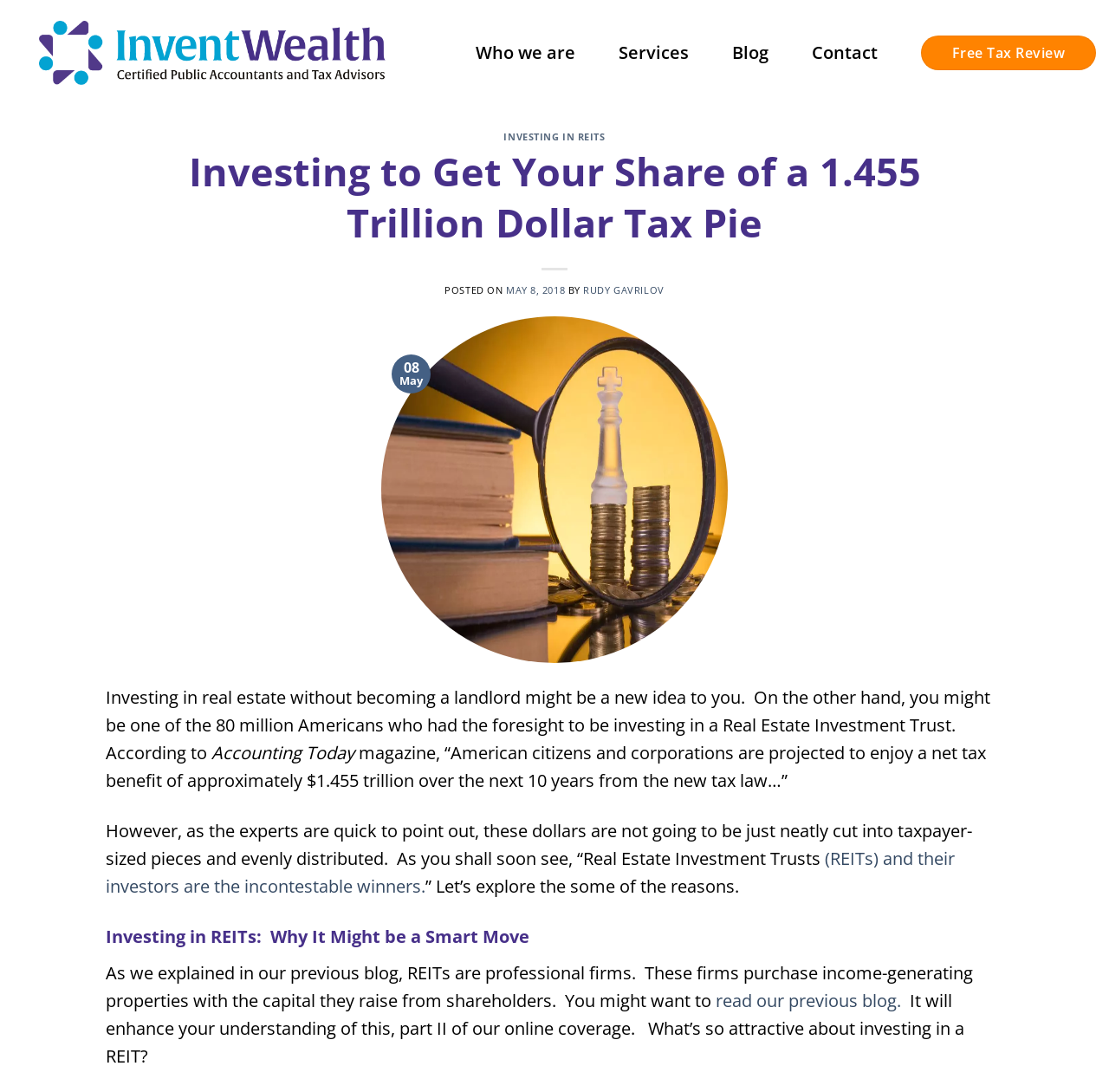Provide the bounding box coordinates of the HTML element described by the text: "Investing in REITs".

[0.454, 0.119, 0.546, 0.131]